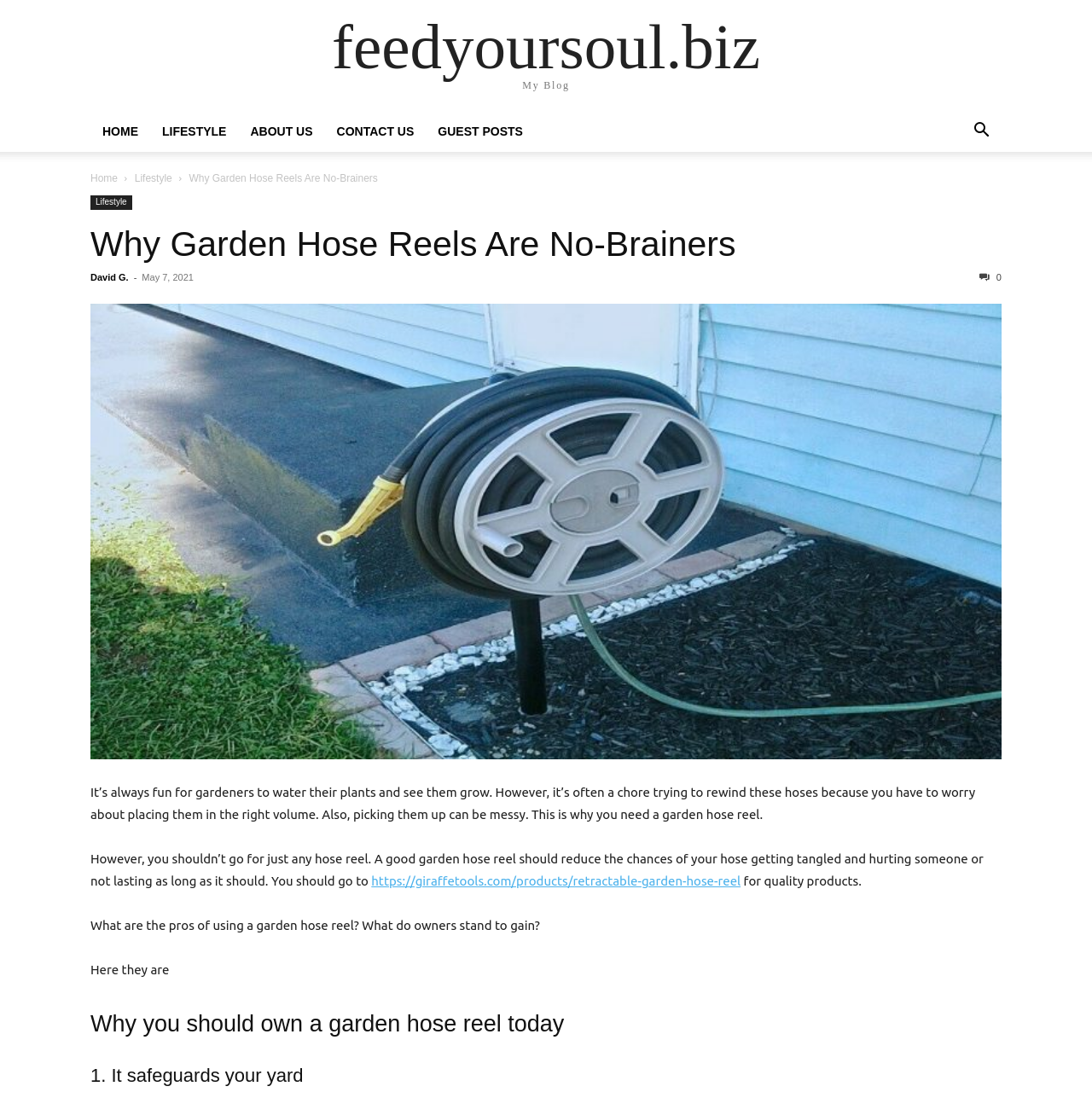Find the bounding box coordinates for the area you need to click to carry out the instruction: "search on the website". The coordinates should be four float numbers between 0 and 1, indicated as [left, top, right, bottom].

[0.88, 0.114, 0.917, 0.127]